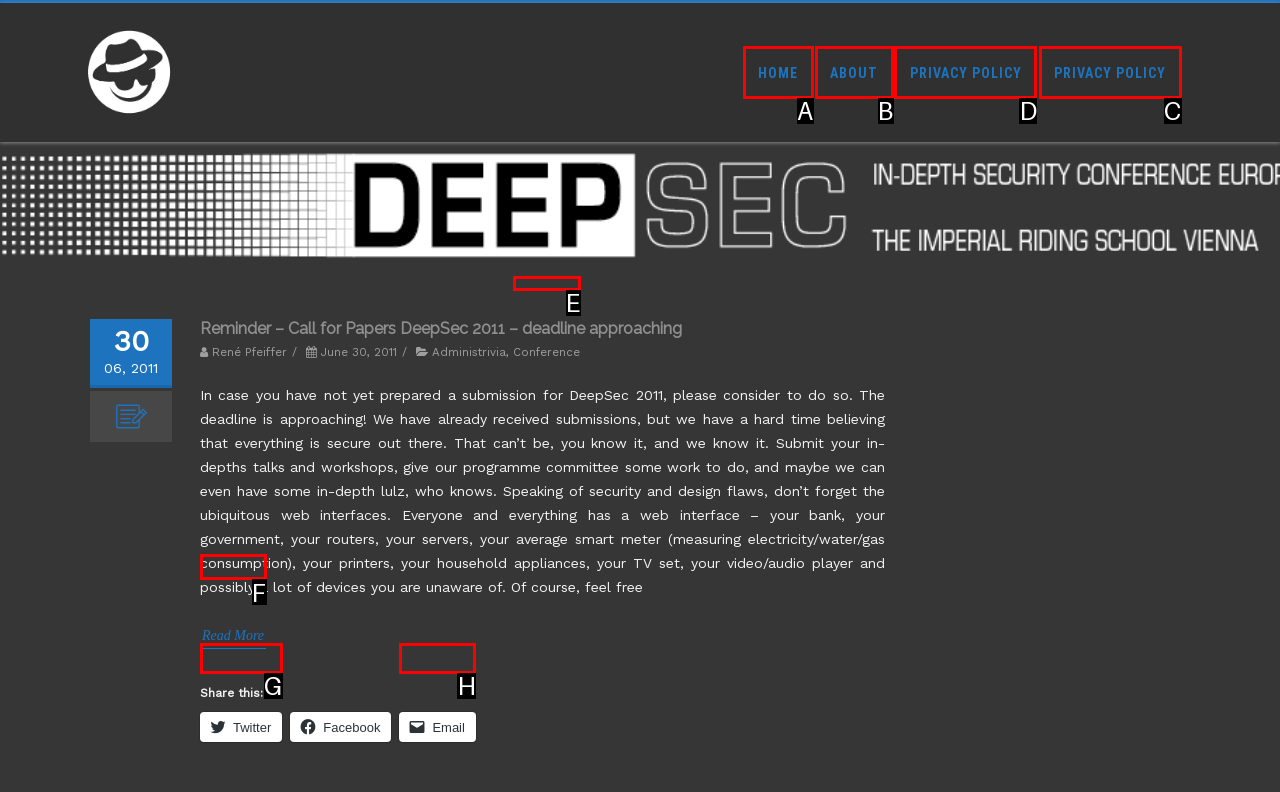Determine which UI element I need to click to achieve the following task: view privacy policy Provide your answer as the letter of the selected option.

D